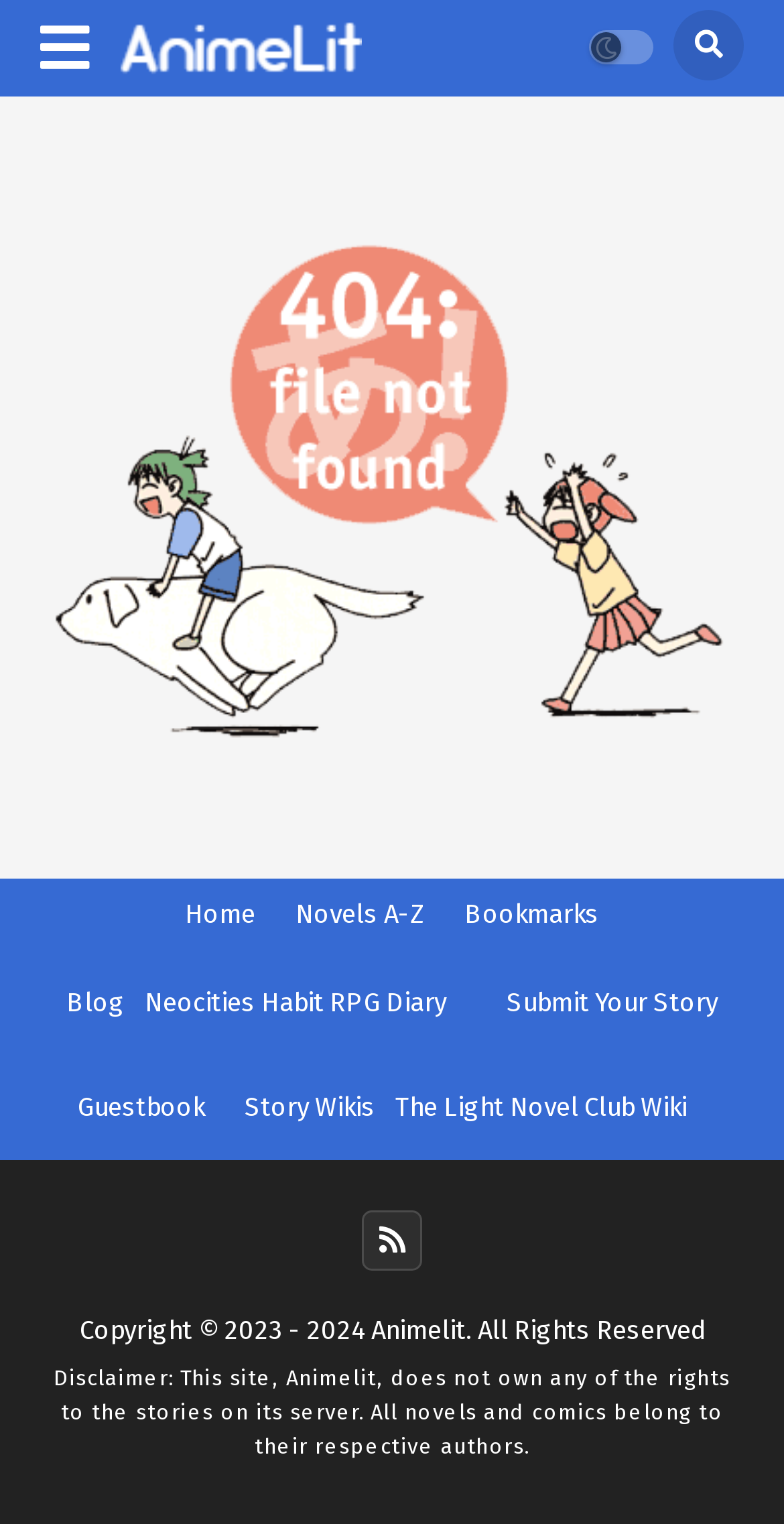Please provide the bounding box coordinates for the element that needs to be clicked to perform the following instruction: "go to home page". The coordinates should be given as four float numbers between 0 and 1, i.e., [left, top, right, bottom].

[0.236, 0.589, 0.326, 0.609]